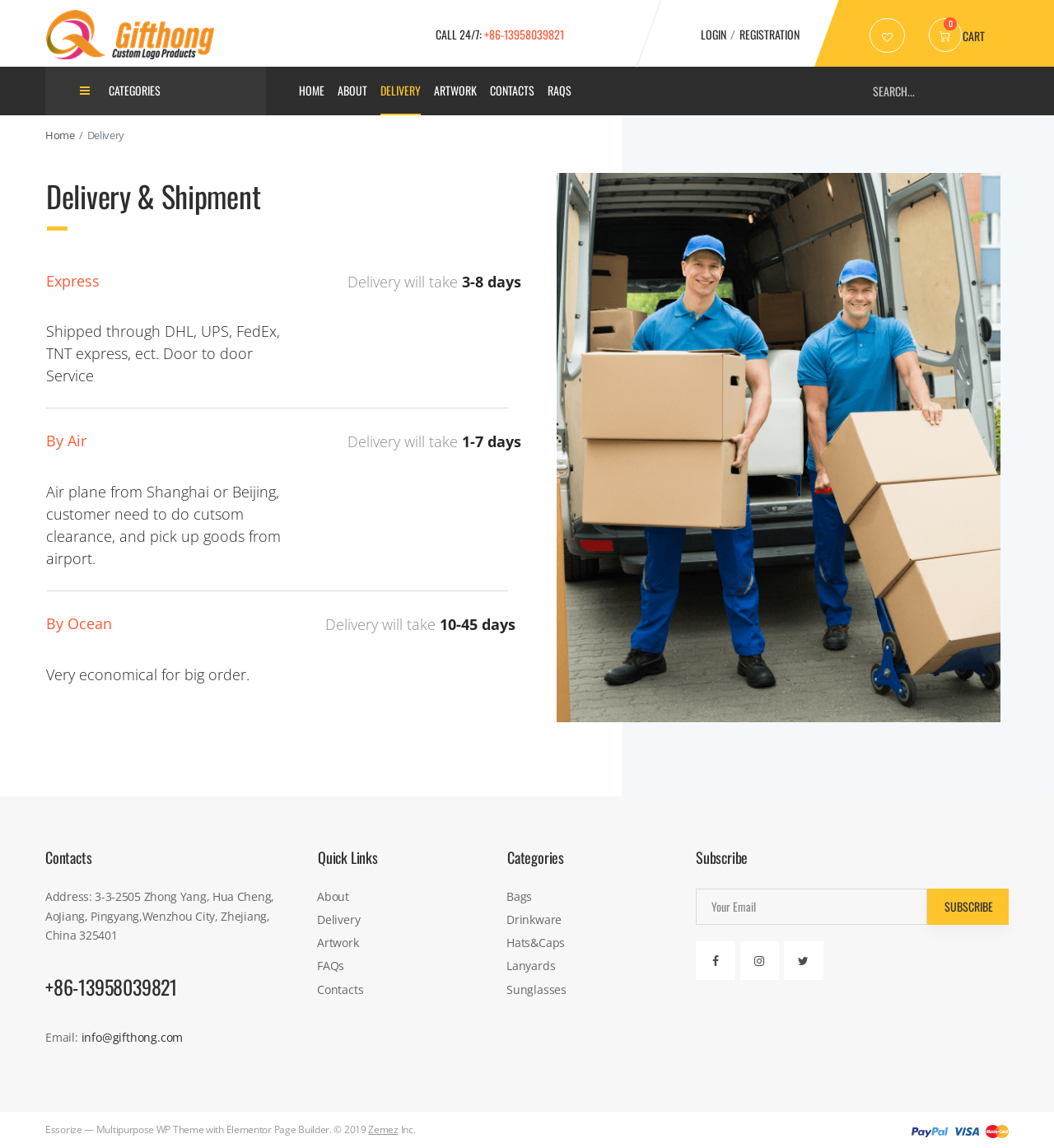Determine the bounding box coordinates of the target area to click to execute the following instruction: "Search for something."

[0.819, 0.066, 0.957, 0.092]